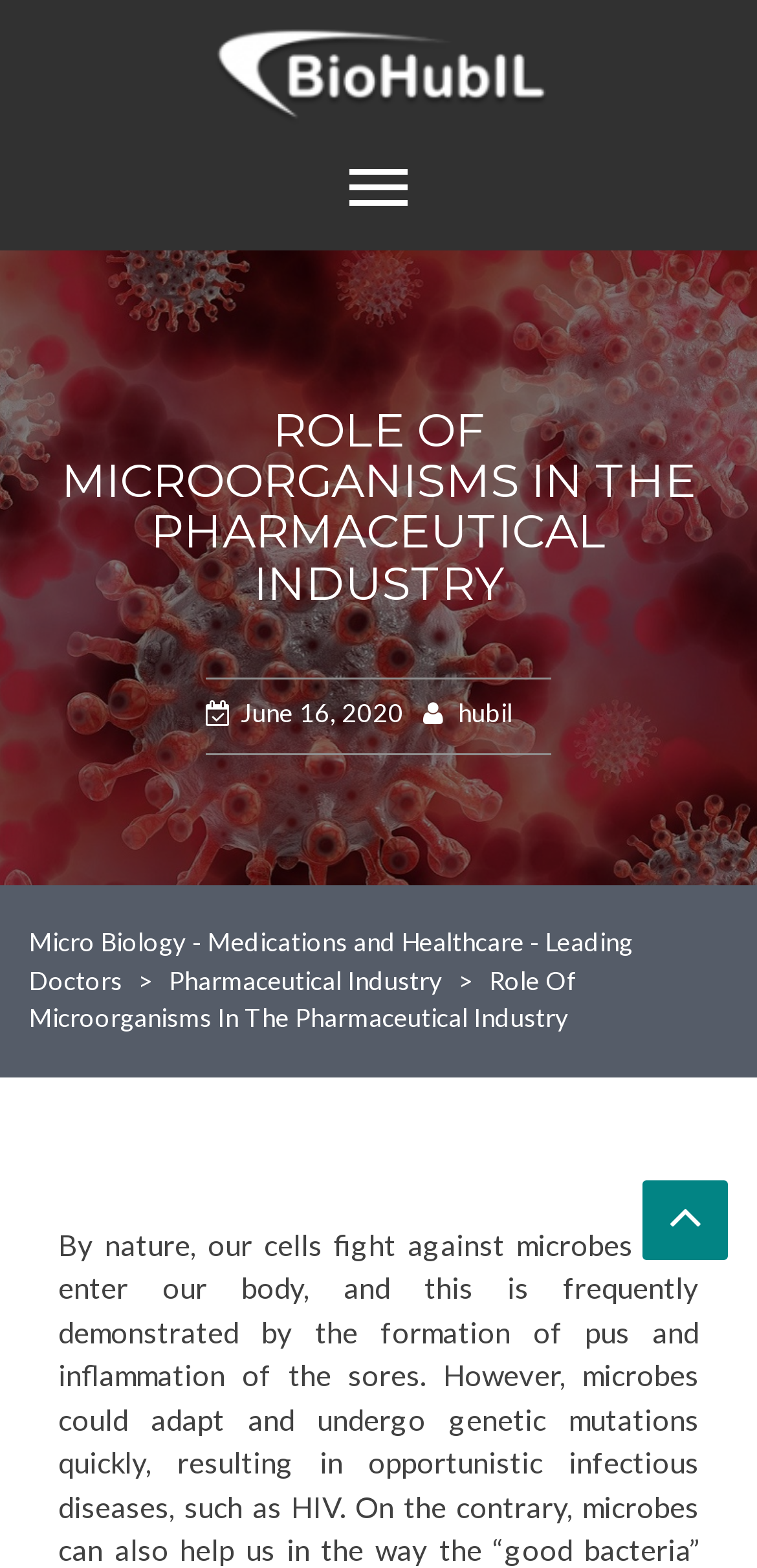What is the name of the website?
Please look at the screenshot and answer using one word or phrase.

Micro Biology